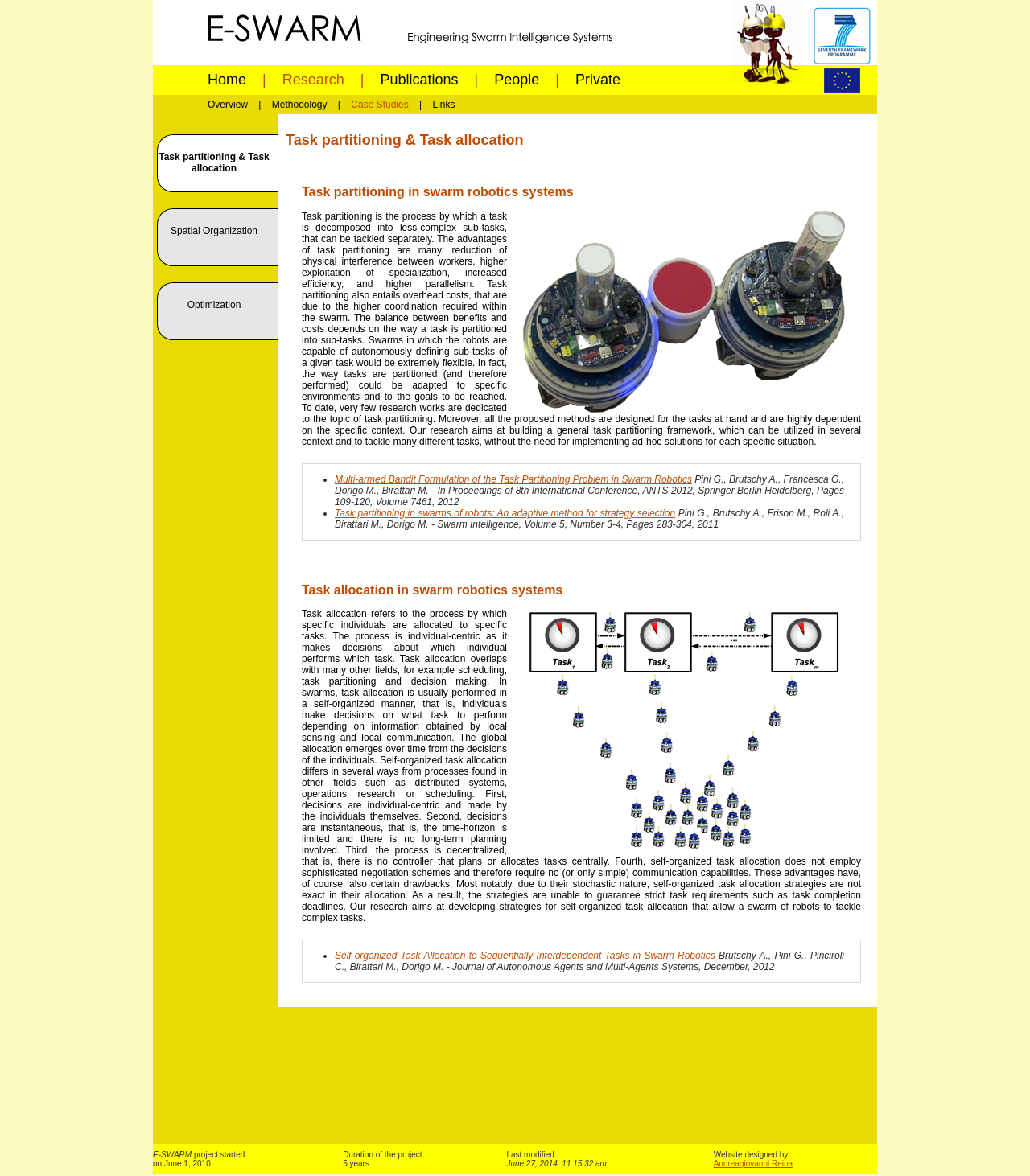Determine the bounding box coordinates for the area that needs to be clicked to fulfill this task: "Read the 'Task allocation in swarm robotics systems' section". The coordinates must be given as four float numbers between 0 and 1, i.e., [left, top, right, bottom].

[0.293, 0.496, 0.836, 0.508]